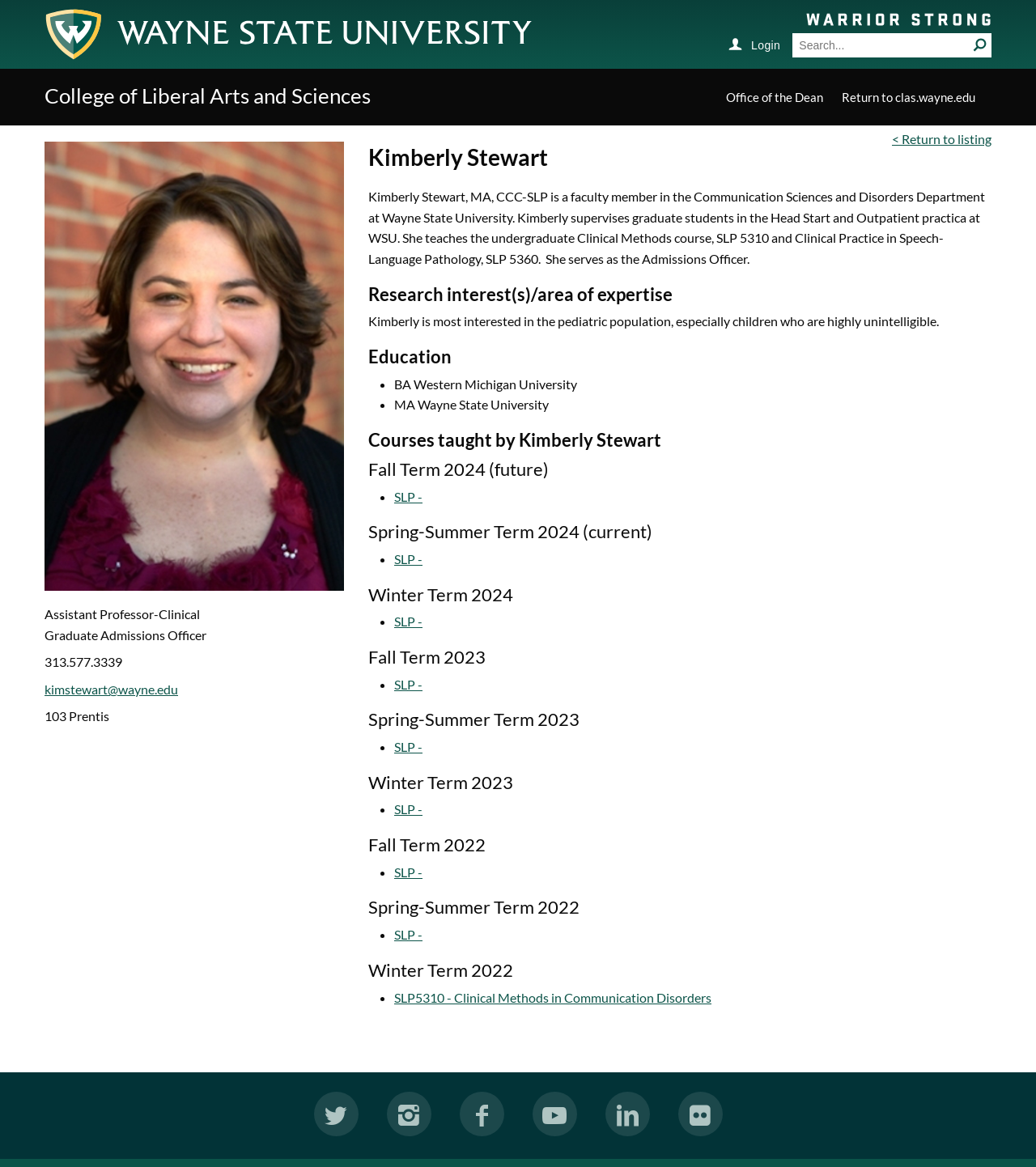Identify the bounding box coordinates for the element that needs to be clicked to fulfill this instruction: "Login to the system". Provide the coordinates in the format of four float numbers between 0 and 1: [left, top, right, bottom].

[0.698, 0.028, 0.757, 0.049]